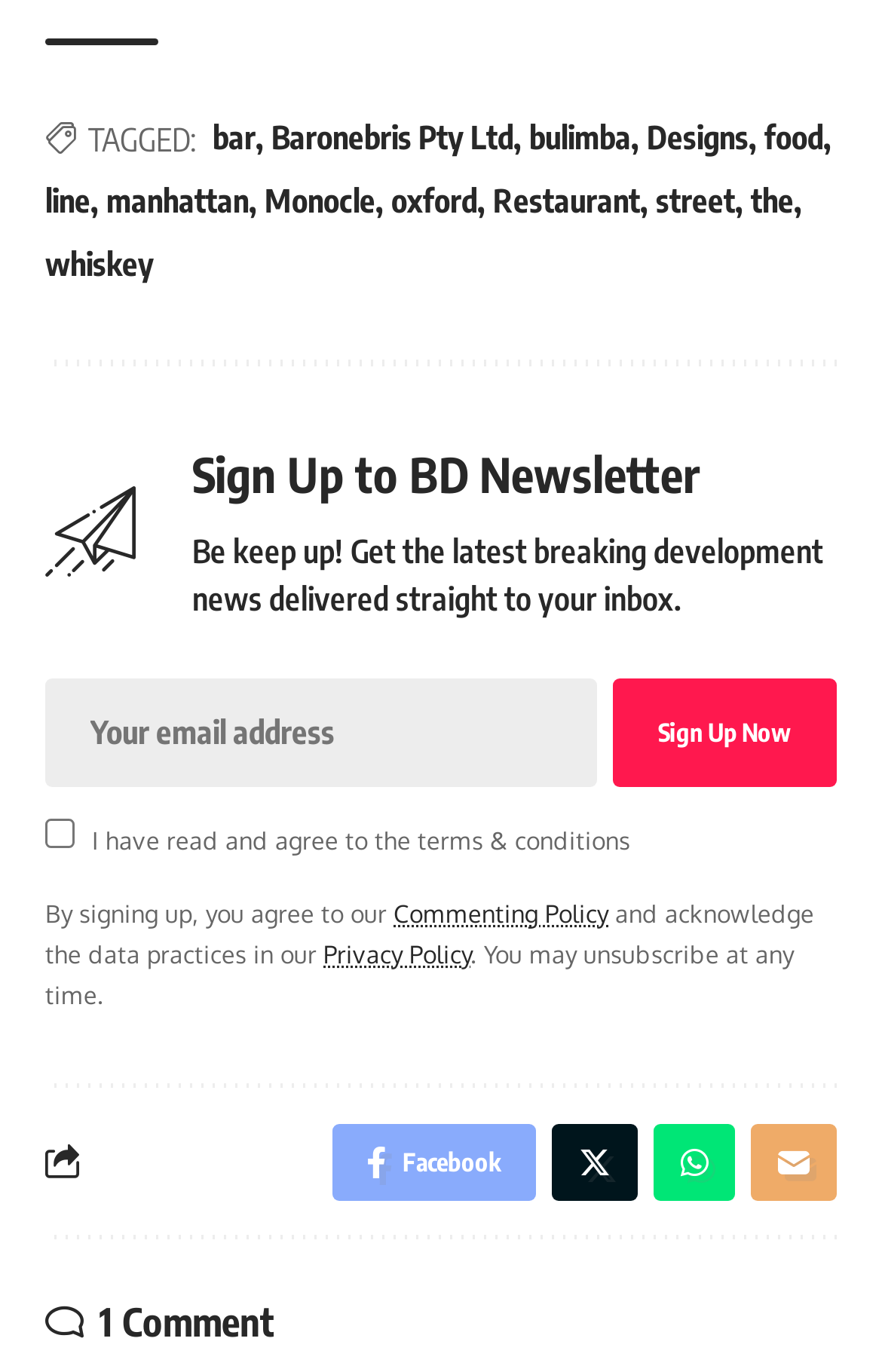Answer the question below with a single word or a brief phrase: 
What is the purpose of the checkbox?

To agree to terms & conditions